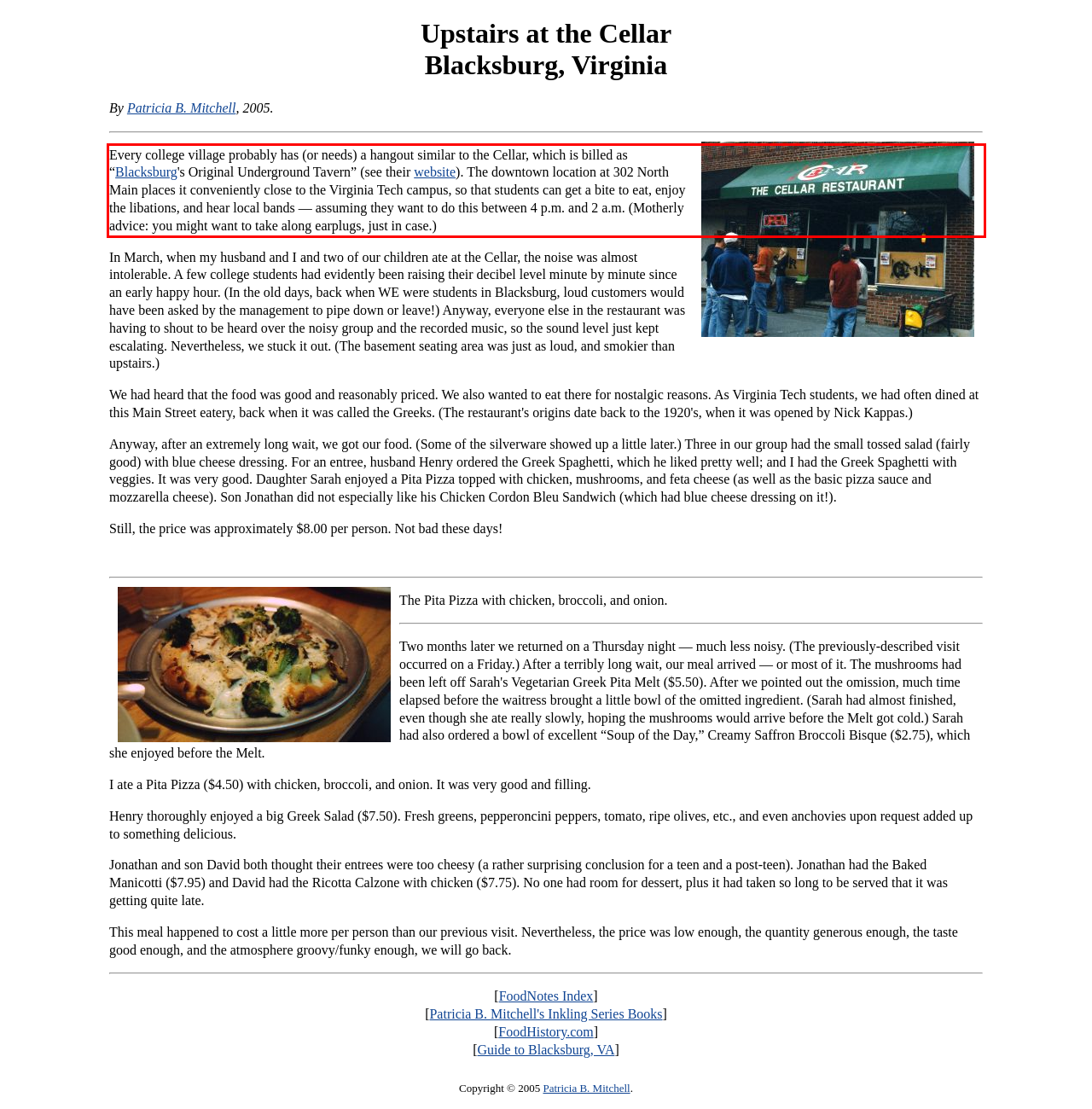You are given a webpage screenshot with a red bounding box around a UI element. Extract and generate the text inside this red bounding box.

Every college village probably has (or needs) a hangout similar to the Cellar, which is billed as “Blacksburg's Original Underground Tavern” (see their website). The downtown location at 302 North Main places it conveniently close to the Virginia Tech campus, so that students can get a bite to eat, enjoy the libations, and hear local bands — assuming they want to do this between 4 p.m. and 2 a.m. (Motherly advice: you might want to take along earplugs, just in case.)